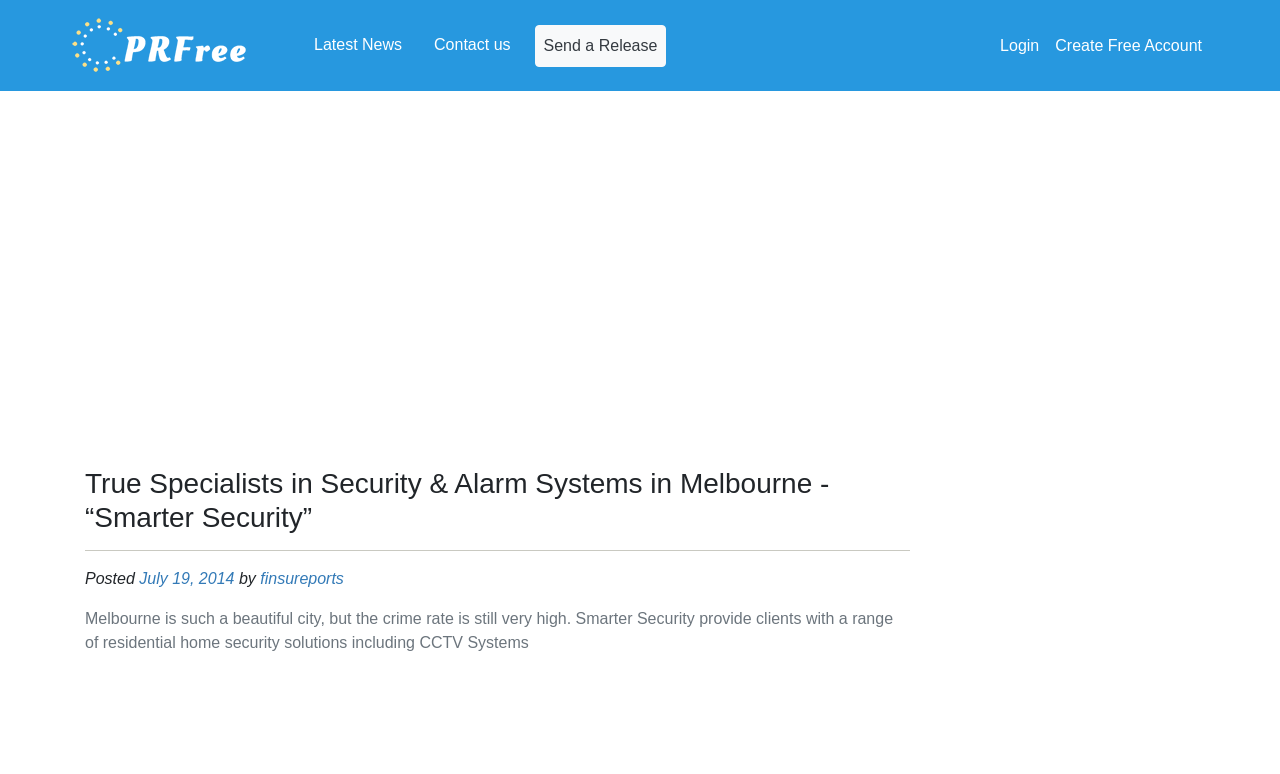What is the date of the posted article?
With the help of the image, please provide a detailed response to the question.

The date of the posted article can be inferred from the link 'July 19, 2014' which is adjacent to the static text 'Posted'.